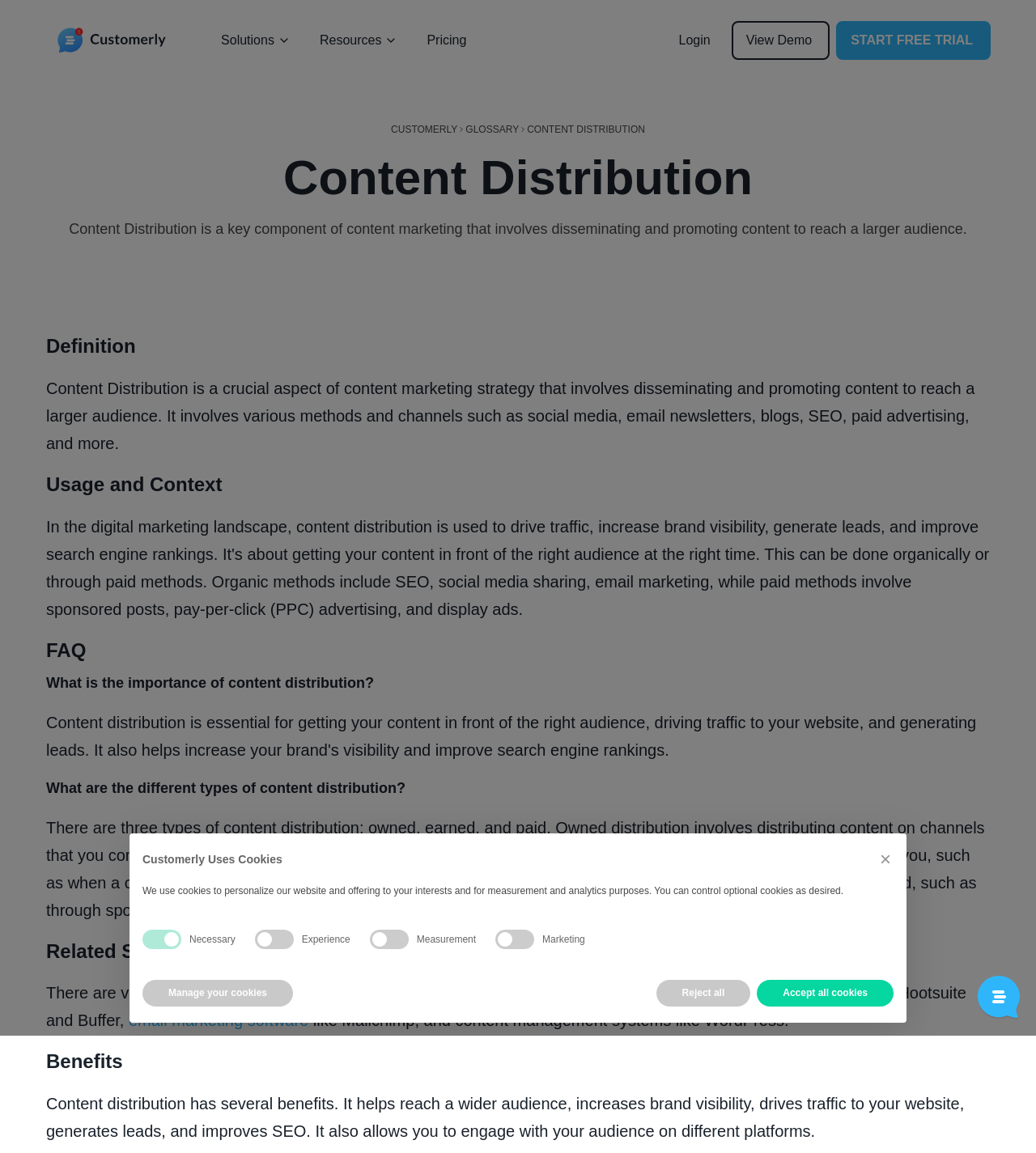Generate a comprehensive caption for the webpage you are viewing.

The webpage is about Content Distribution, a key component of content marketing. At the top left, there is a link to "Customerly" with a corresponding image. Next to it, there are three buttons: "Solutions", "Resources", and "Pricing". On the right side, there are links to "Login", "View Demo", and "START FREE TRIAL".

Below the top navigation, there is a heading "Content Distribution" followed by a brief description of what content distribution is. Underneath, there are several sections, including "Definition", "Usage and Context", "FAQ", "What is the importance of content distribution?", "What are the different types of content distribution?", "Related Software", "Benefits", and more.

In the "Definition" section, there is a detailed explanation of content distribution, including its involvement in content marketing strategy. The "FAQ" section has several questions and answers, including "What is the importance of content distribution?" and "What are the different types of content distribution?". The "Related Software" section mentions various software tools that can aid in content distribution, such as social media management tools and content management systems.

At the bottom of the page, there is a modal dialog box titled "Customerly Uses Cookies" with a description of how cookies are used on the website. The dialog box has several checkboxes for managing cookies and buttons to accept or reject all cookies.

On the right side of the page, near the bottom, there is an iframe.